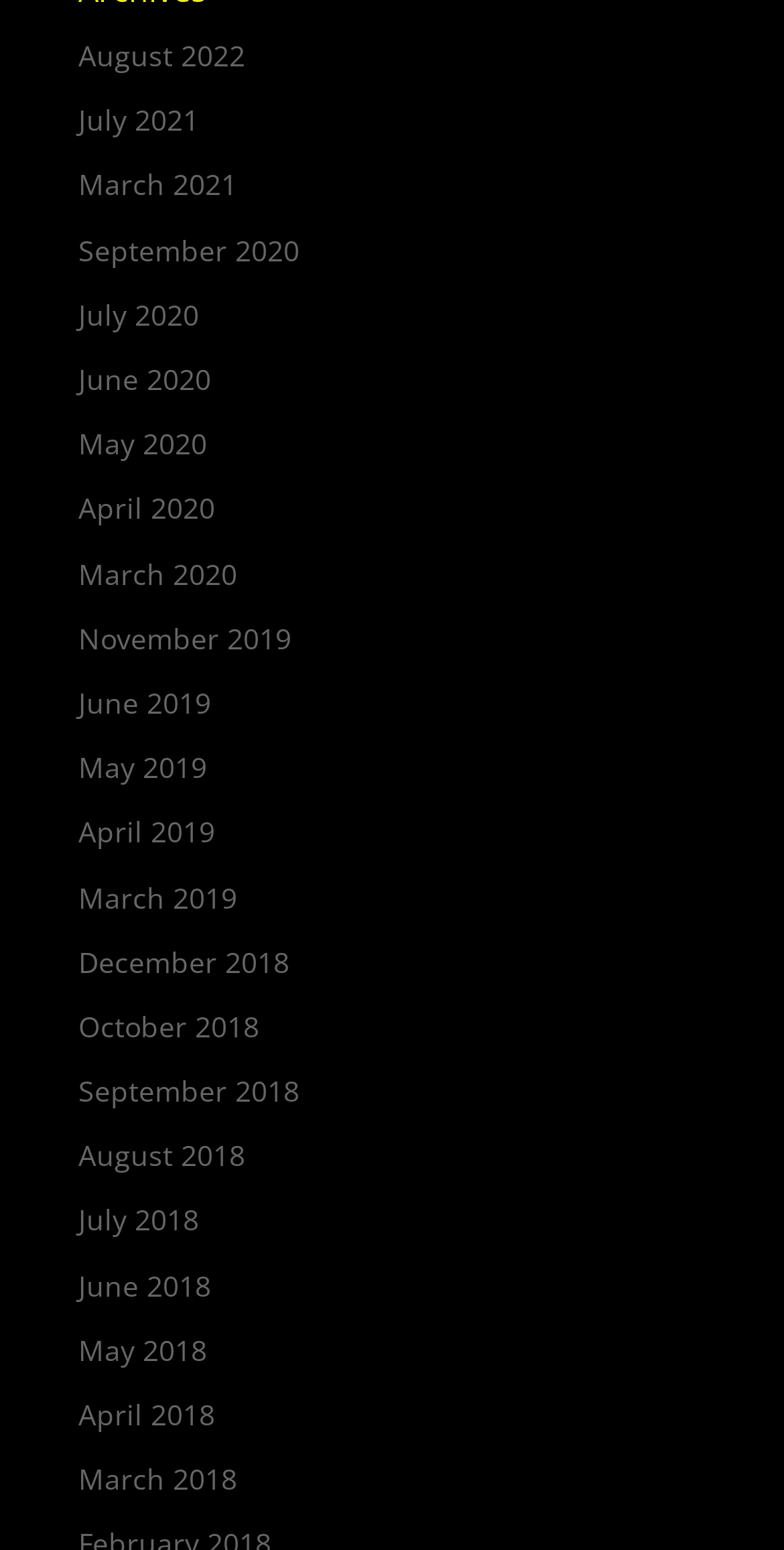Reply to the question with a single word or phrase:
How many links are available for the year 2020?

5